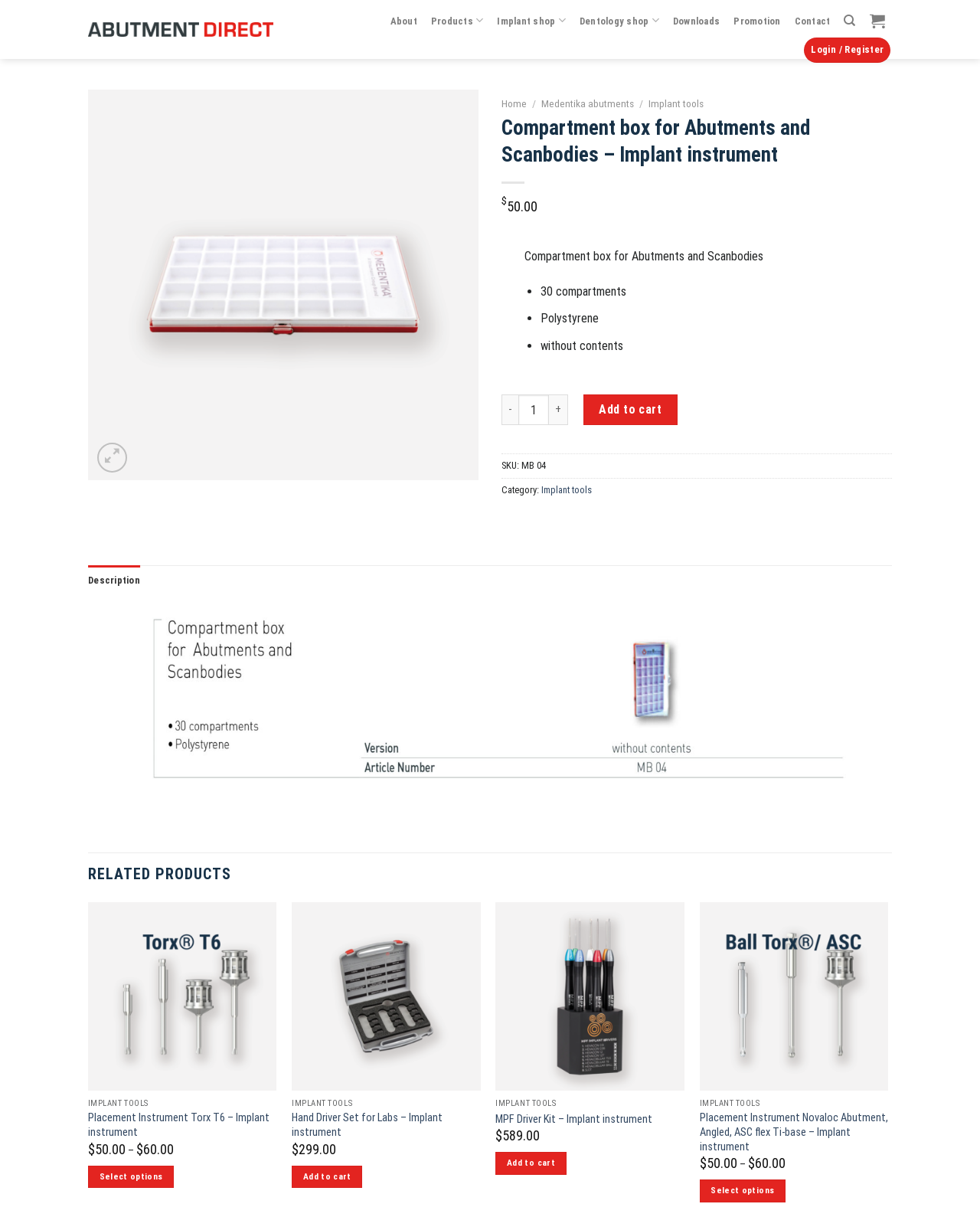Determine the bounding box coordinates of the clickable region to follow the instruction: "Login or register".

[0.821, 0.031, 0.909, 0.051]